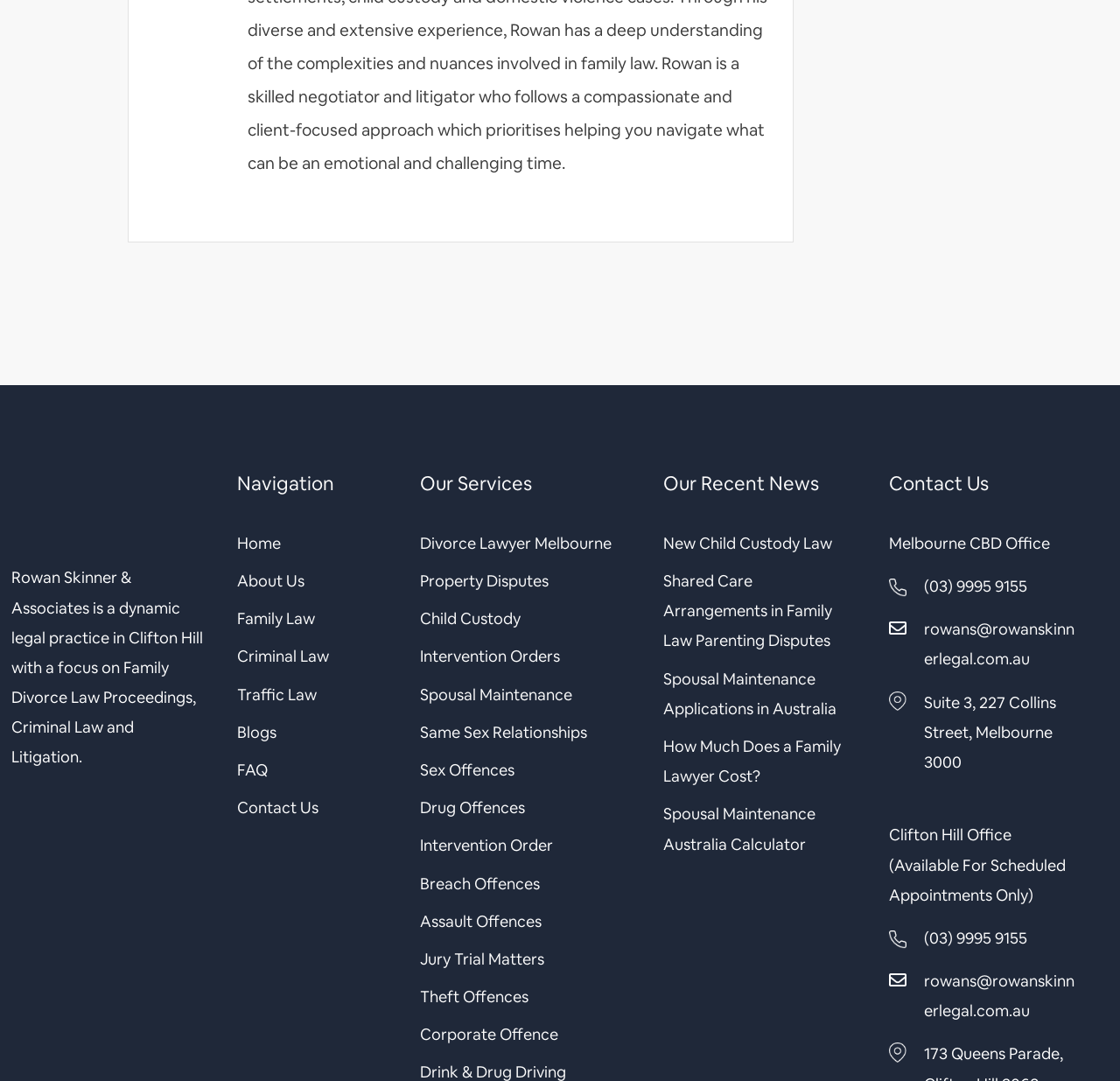What is the focus of the law practice?
Please provide a detailed and thorough answer to the question.

According to the StaticText element with the text 'Rowan Skinner & Associates is a dynamic legal practice in Clifton Hill with a focus on Family Divorce Law Proceedings, Criminal Law and Litigation.', the law practice has a focus on Family Divorce Law Proceedings, among other areas.